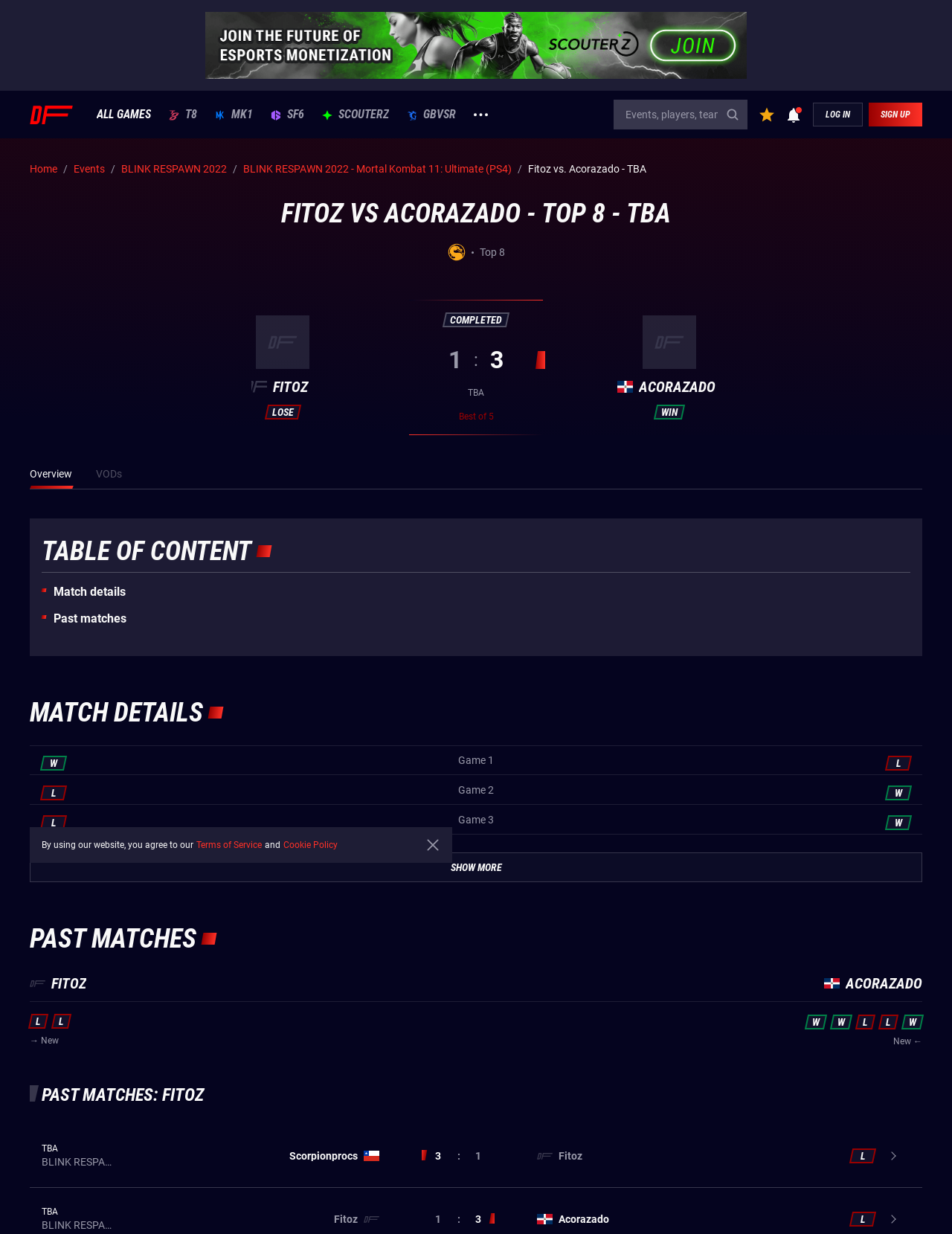Find the bounding box coordinates of the area to click in order to follow the instruction: "Click on the banner".

[0.216, 0.01, 0.784, 0.064]